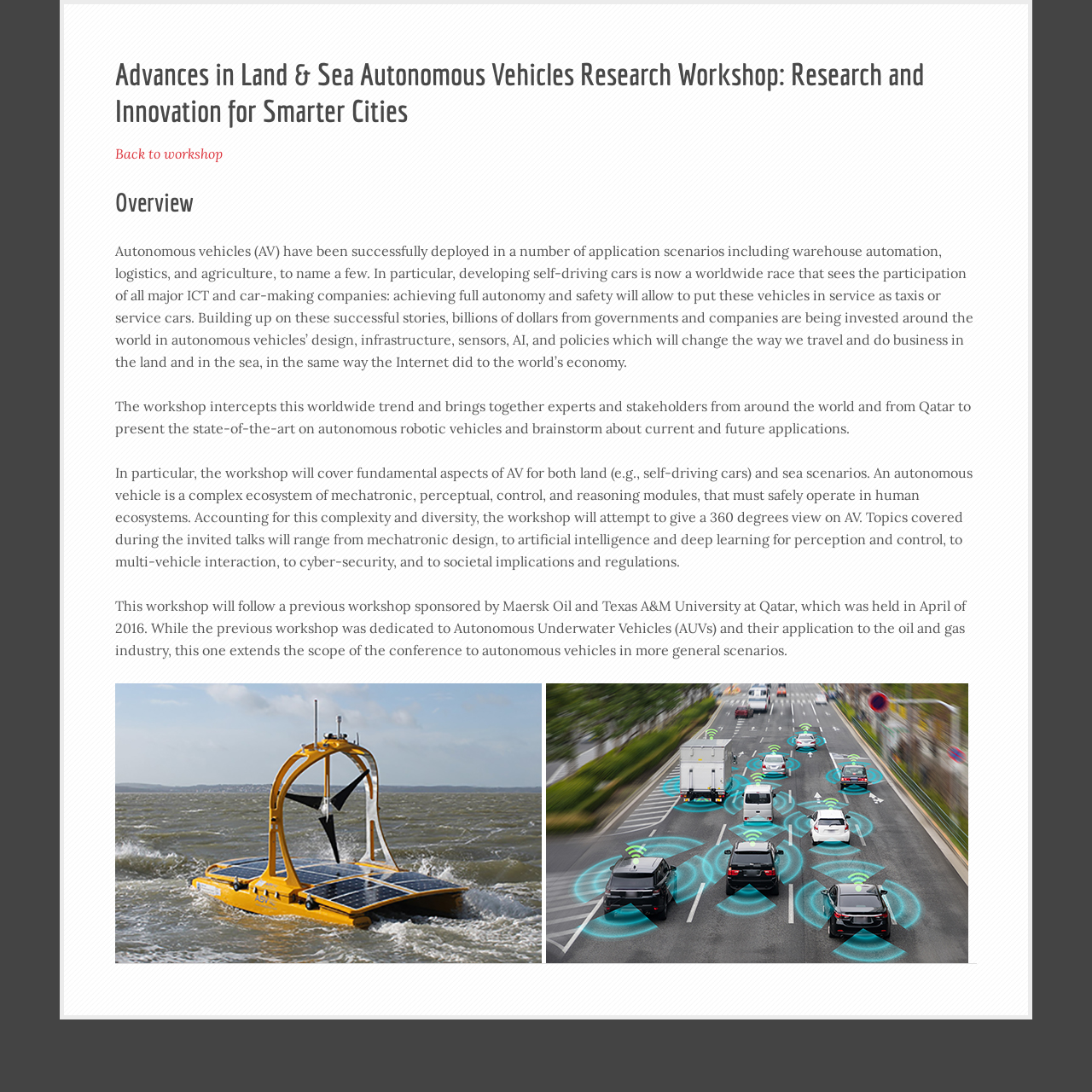Can you find and generate the webpage's heading?

Advances in Land & Sea Autonomous Vehicles Research Workshop: Research and Innovation for Smarter Cities